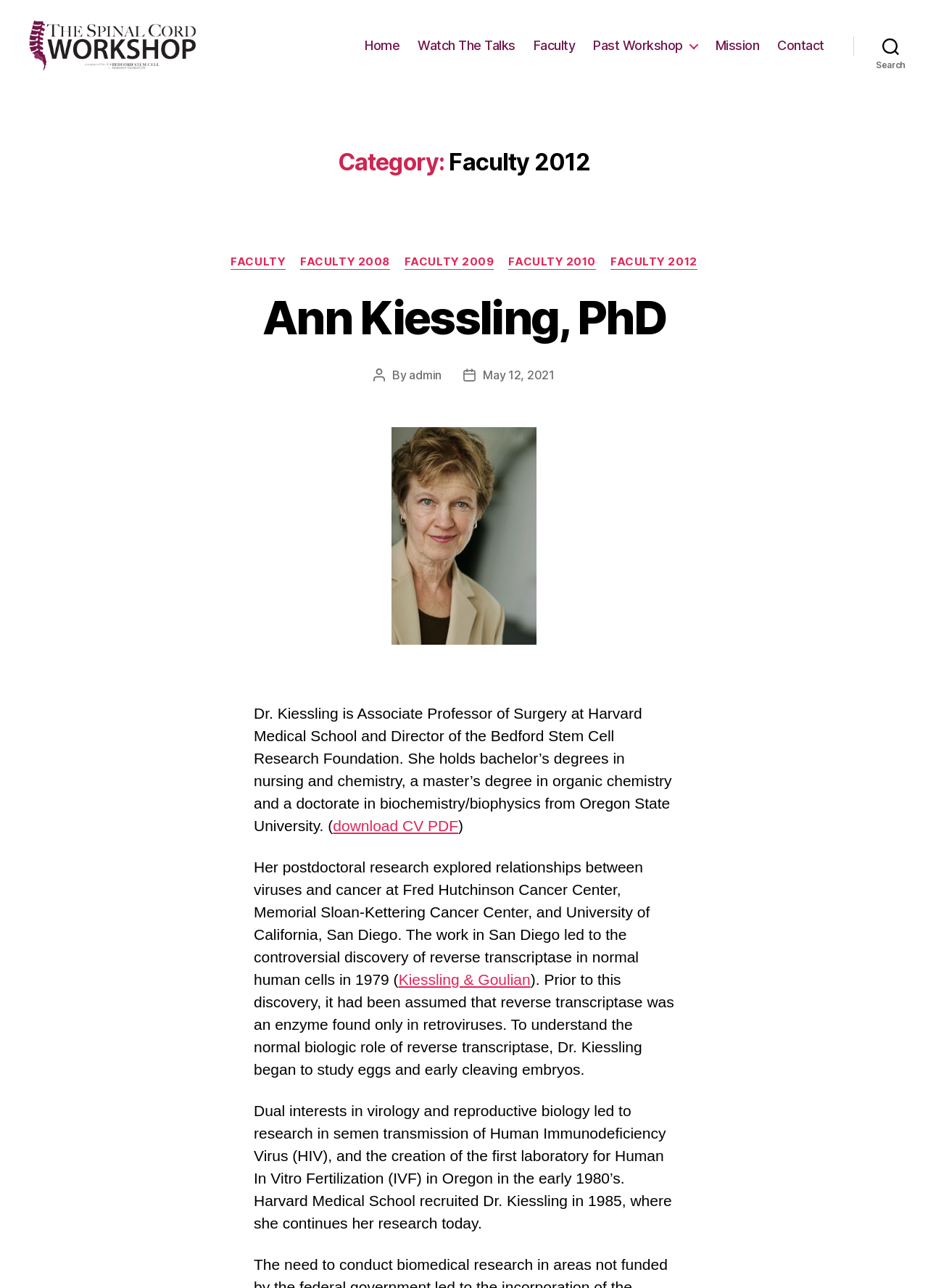Locate the UI element described as follows: "parent_node: The Spinal Cord Workshop". Return the bounding box coordinates as four float numbers between 0 and 1 in the order [left, top, right, bottom].

[0.031, 0.016, 0.263, 0.066]